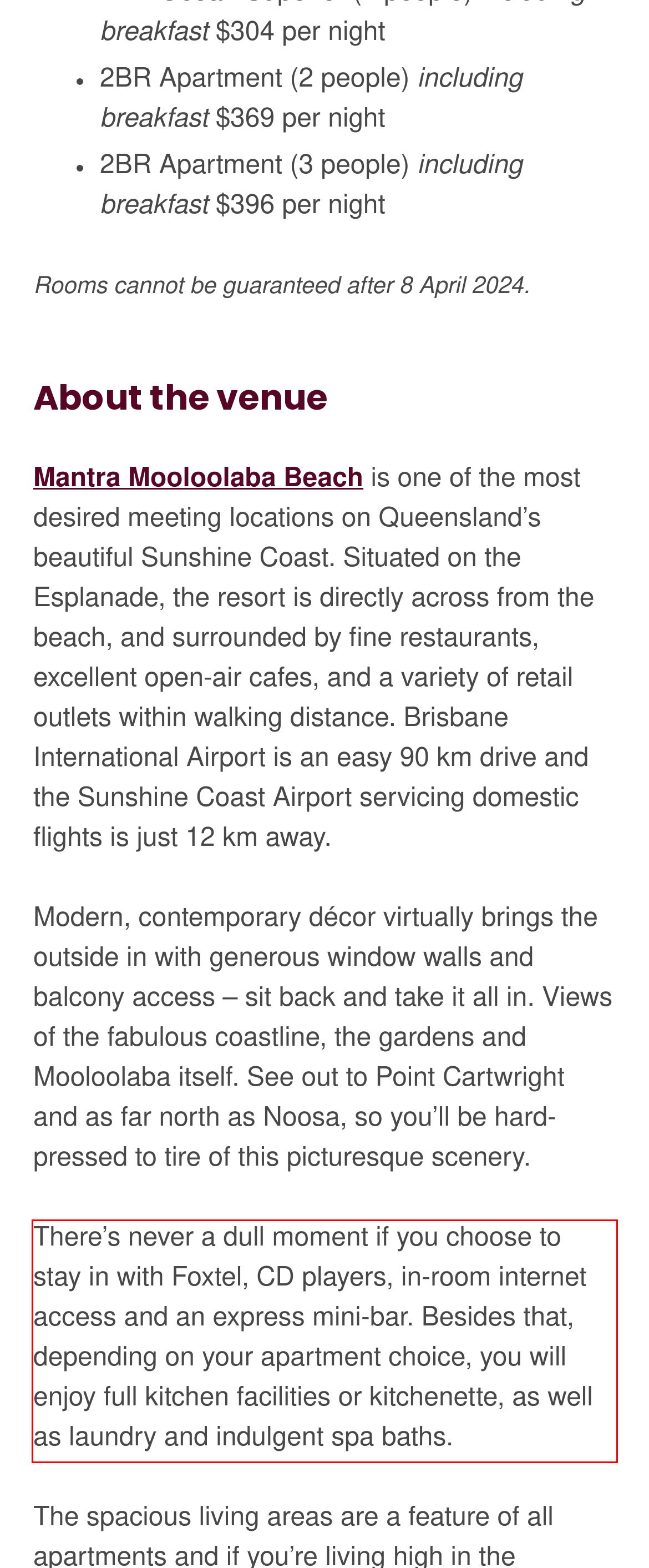Please take the screenshot of the webpage, find the red bounding box, and generate the text content that is within this red bounding box.

There’s never a dull moment if you choose to stay in with Foxtel, CD players, in-room internet access and an express mini-bar. Besides that, depending on your apartment choice, you will enjoy full kitchen facilities or kitchenette, as well as laundry and indulgent spa baths.